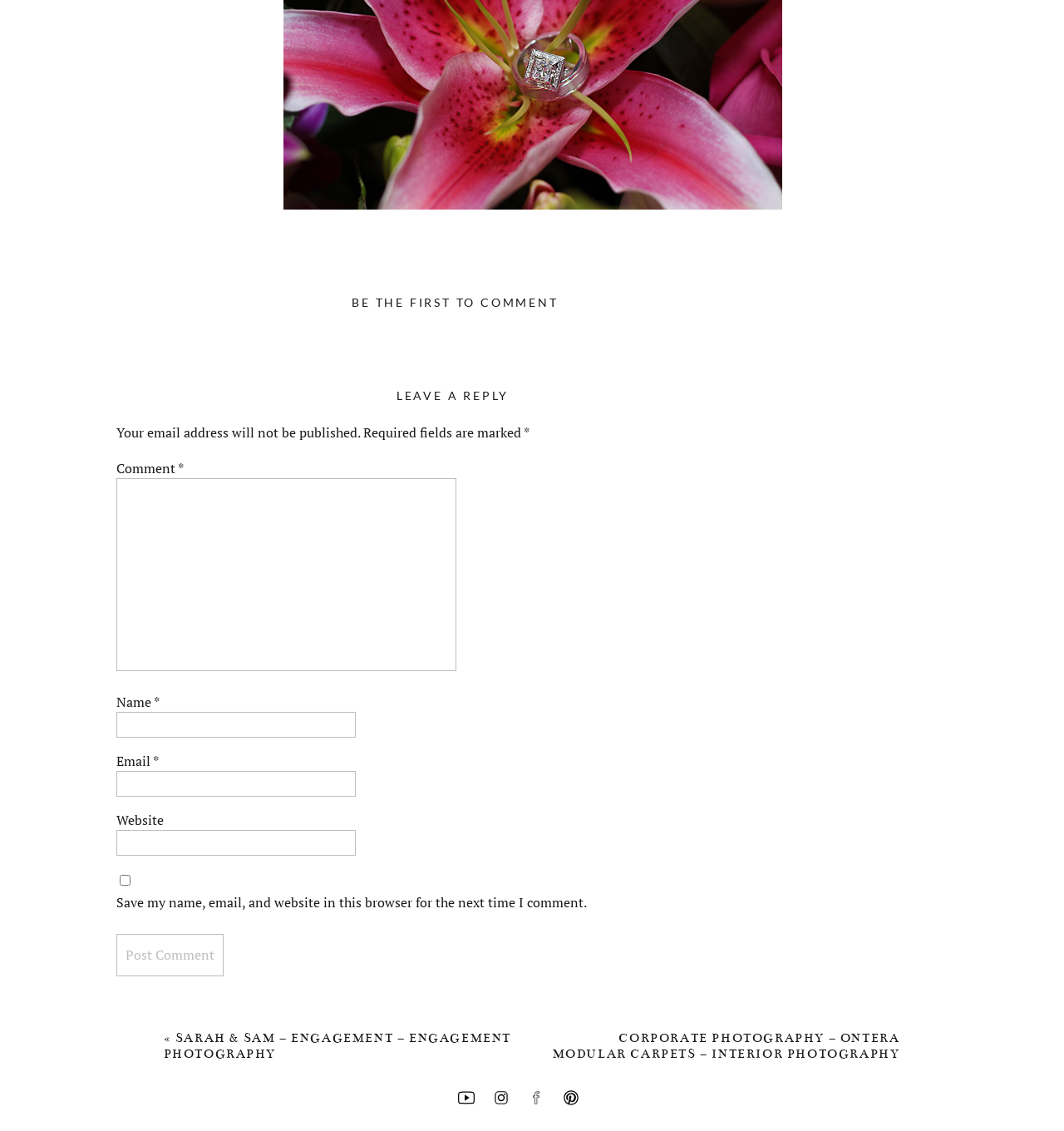What is the button 'Post Comment' used for?
Using the image, respond with a single word or phrase.

To submit a comment